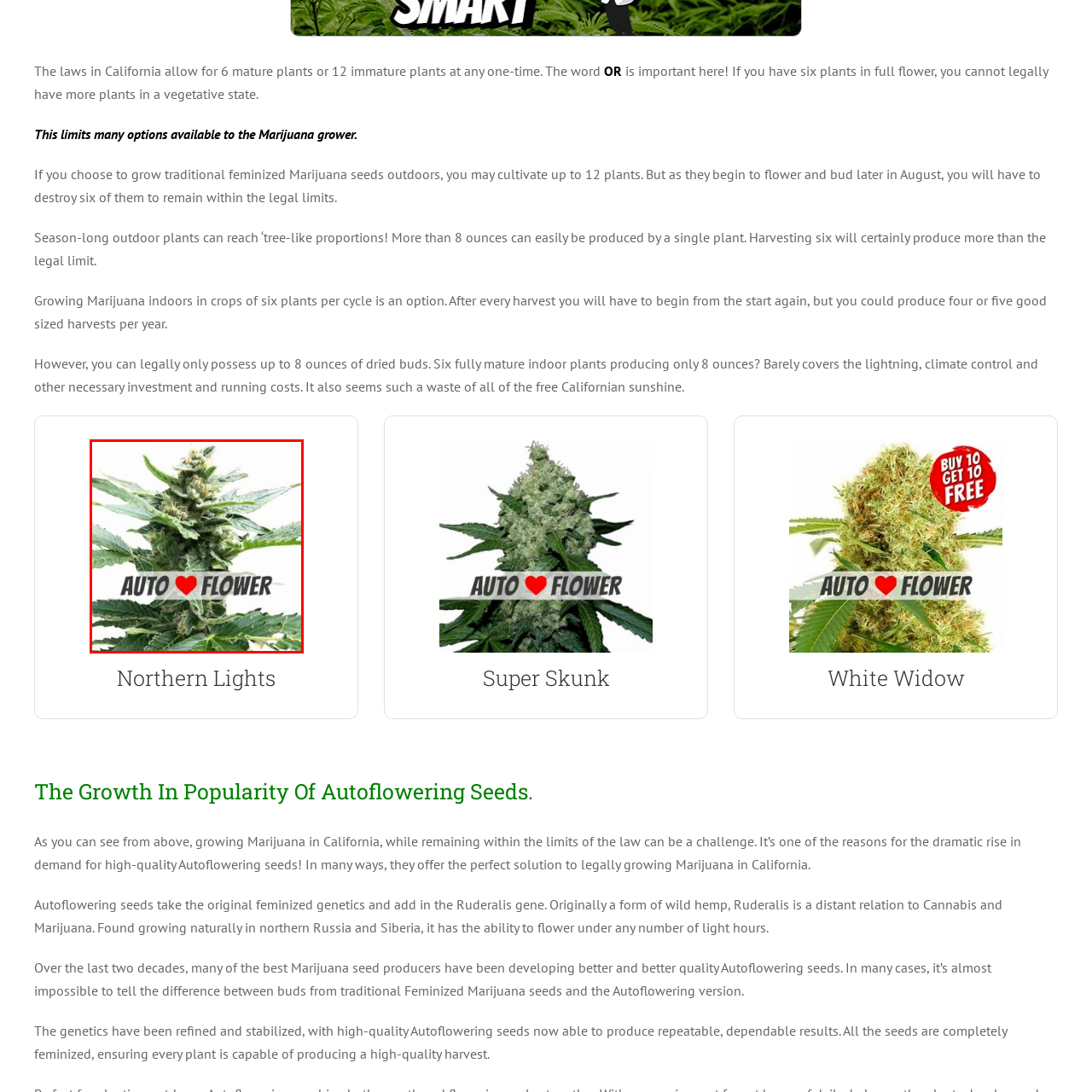Where can autoflowering cannabis be grown?
Inspect the image area bounded by the red box and answer the question with a single word or a short phrase.

Indoor and outdoor